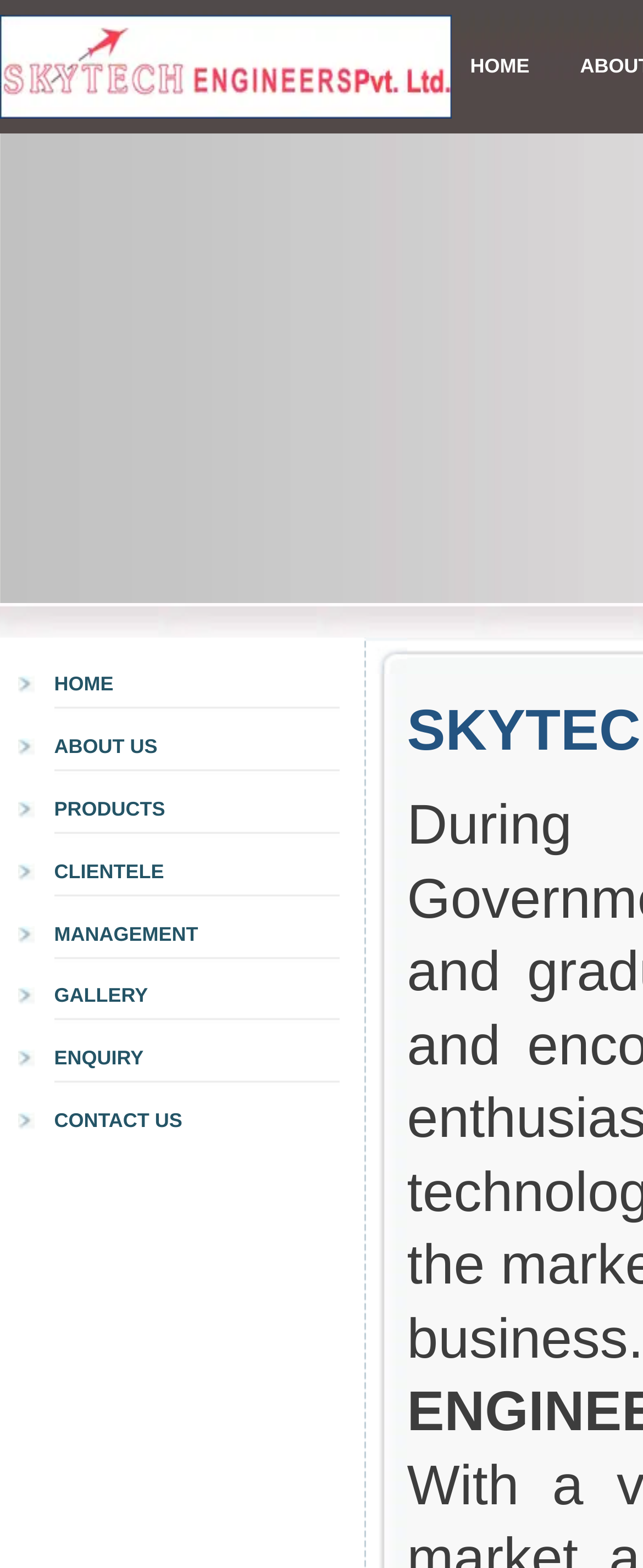Please specify the bounding box coordinates of the region to click in order to perform the following instruction: "Click on HOME".

[0.731, 0.035, 0.824, 0.049]